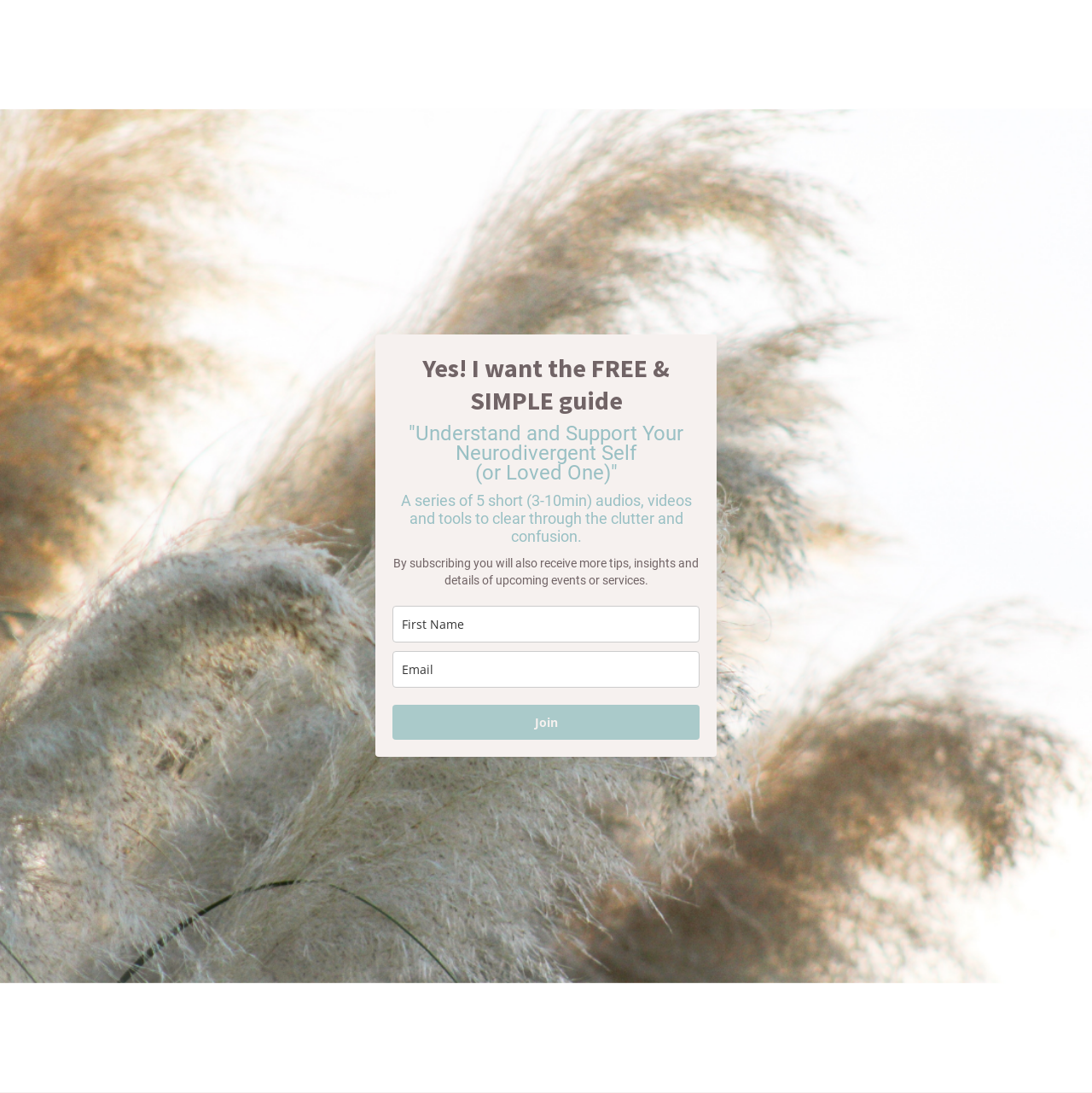How many audios, videos, and tools are included in the guide?
Examine the image closely and answer the question with as much detail as possible.

The text on the webpage mentions that the guide consists of a series of 5 short audios, videos, and tools to help users clear through the clutter and confusion.